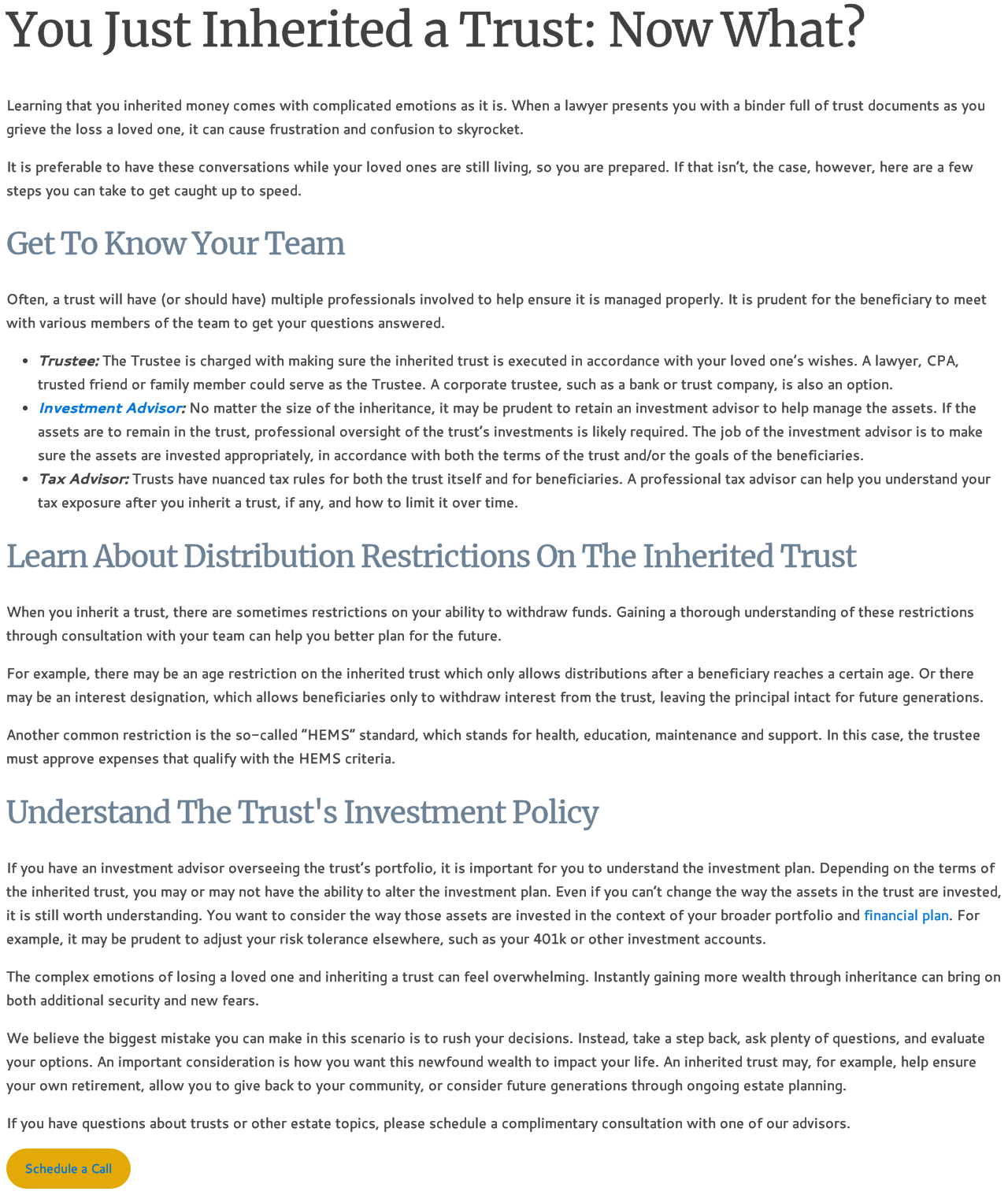Present a detailed account of what is displayed on the webpage.

This webpage appears to be an article or blog post discussing what to do when inheriting a trust. The title of the article is "You Just Inherited a Trust: Now What?" and is displayed prominently at the top of the page.

Below the title, there is a brief introduction to the topic, explaining that inheriting a trust can be a complex and emotional experience. The article then breaks down into several sections, each with its own heading.

The first section, "Get To Know Your Team," discusses the importance of understanding the roles of the professionals involved in managing the trust, including the trustee, investment advisor, and tax advisor. This section includes a bulleted list with brief descriptions of each role.

The next section, "Learn About Distribution Restrictions On The Inherited Trust," explains that there may be restrictions on withdrawing funds from the trust, such as age restrictions or interest designations. This section provides several examples of these restrictions.

The following section, "Understand The Trust's Investment Policy," advises the reader to understand the investment plan of the trust, even if they cannot change it. This section includes a link to a related topic, "financial plan."

The final section appears to be a conclusion, encouraging the reader to take their time and ask questions when inheriting a trust. It also mentions the potential benefits of the inherited wealth, such as securing retirement or giving back to the community. The article ends with an invitation to schedule a complimentary consultation with an advisor.

Throughout the article, there are no images, but there are several links, including one to schedule a call with an advisor at the very bottom of the page.